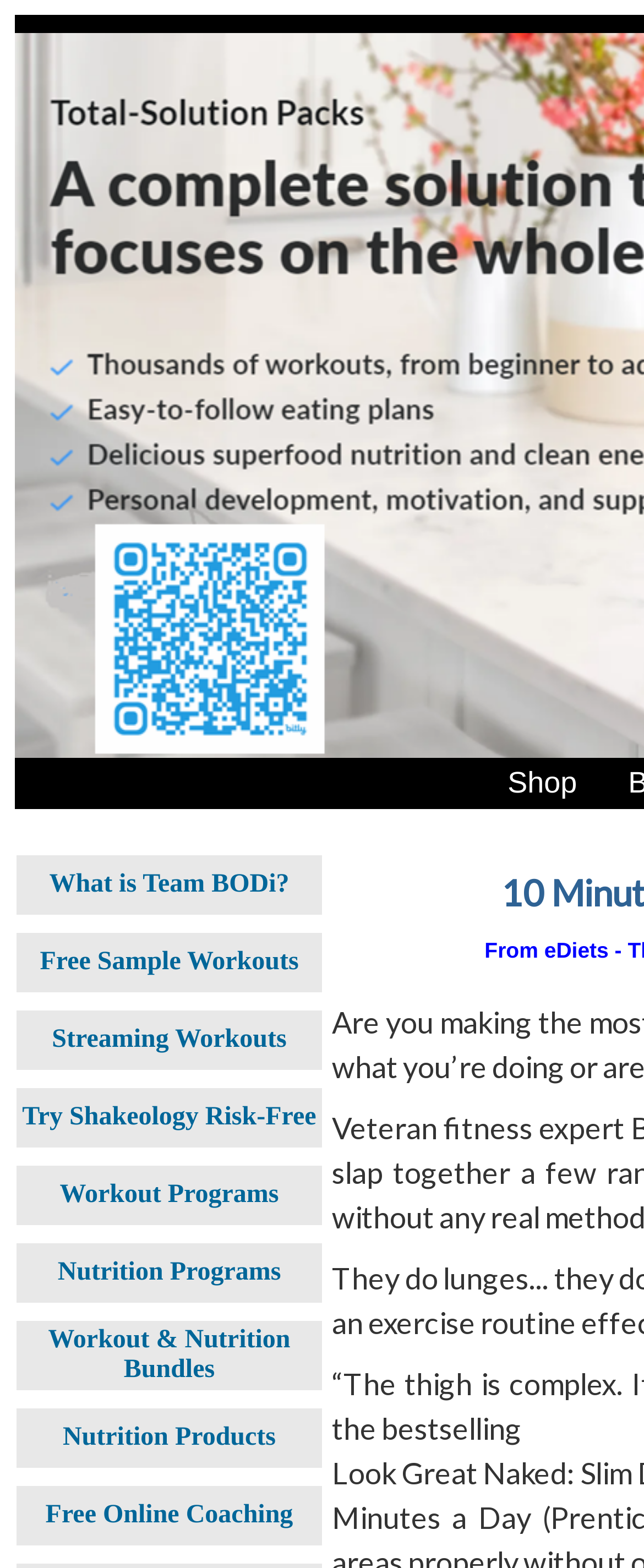Please provide the bounding box coordinate of the region that matches the element description: parent_node: Ecstatic Birth. Coordinates should be in the format (top-left x, top-left y, bottom-right x, bottom-right y) and all values should be between 0 and 1.

None